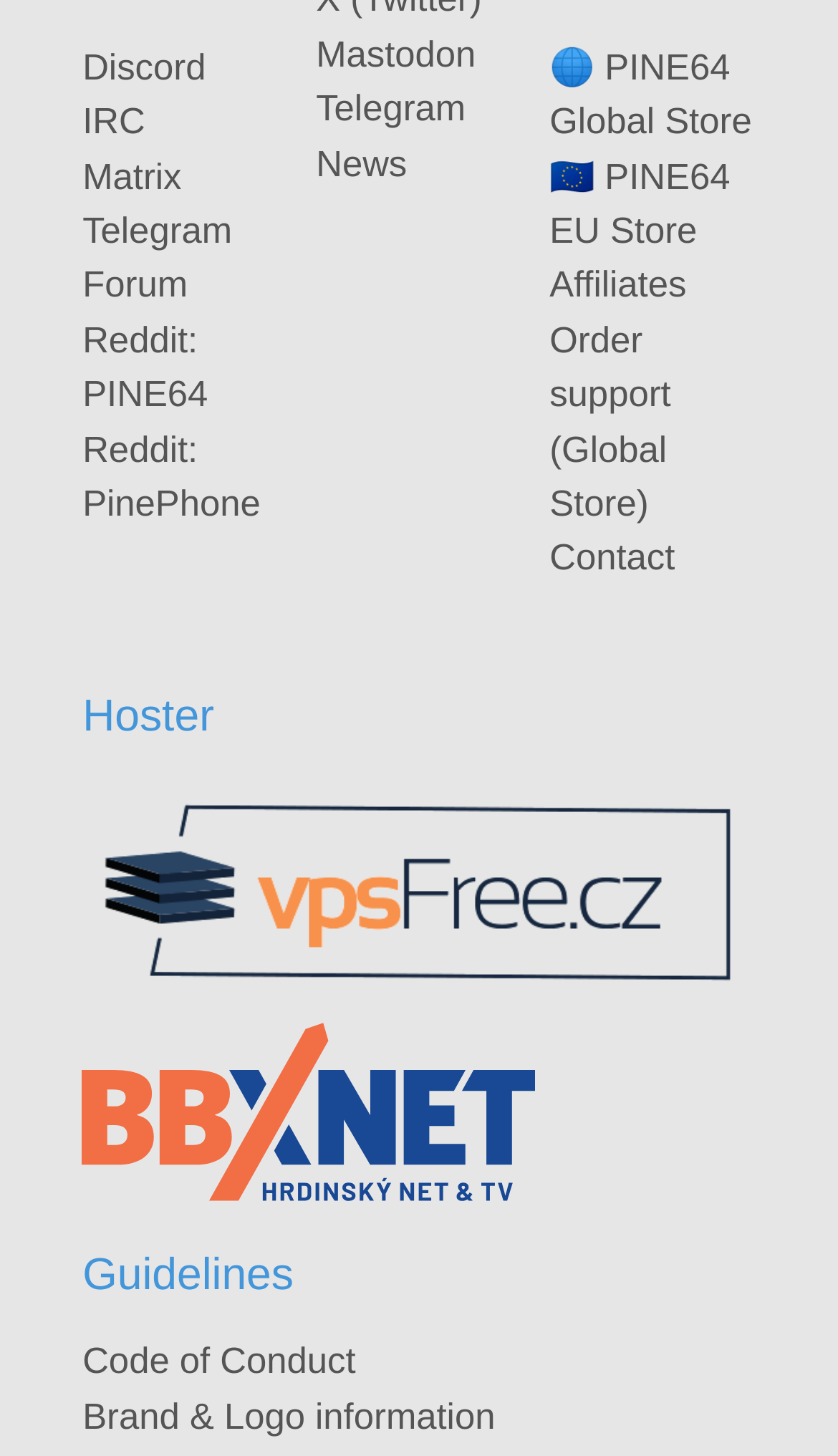Give a short answer using one word or phrase for the question:
What is the topic of the second heading?

Guidelines